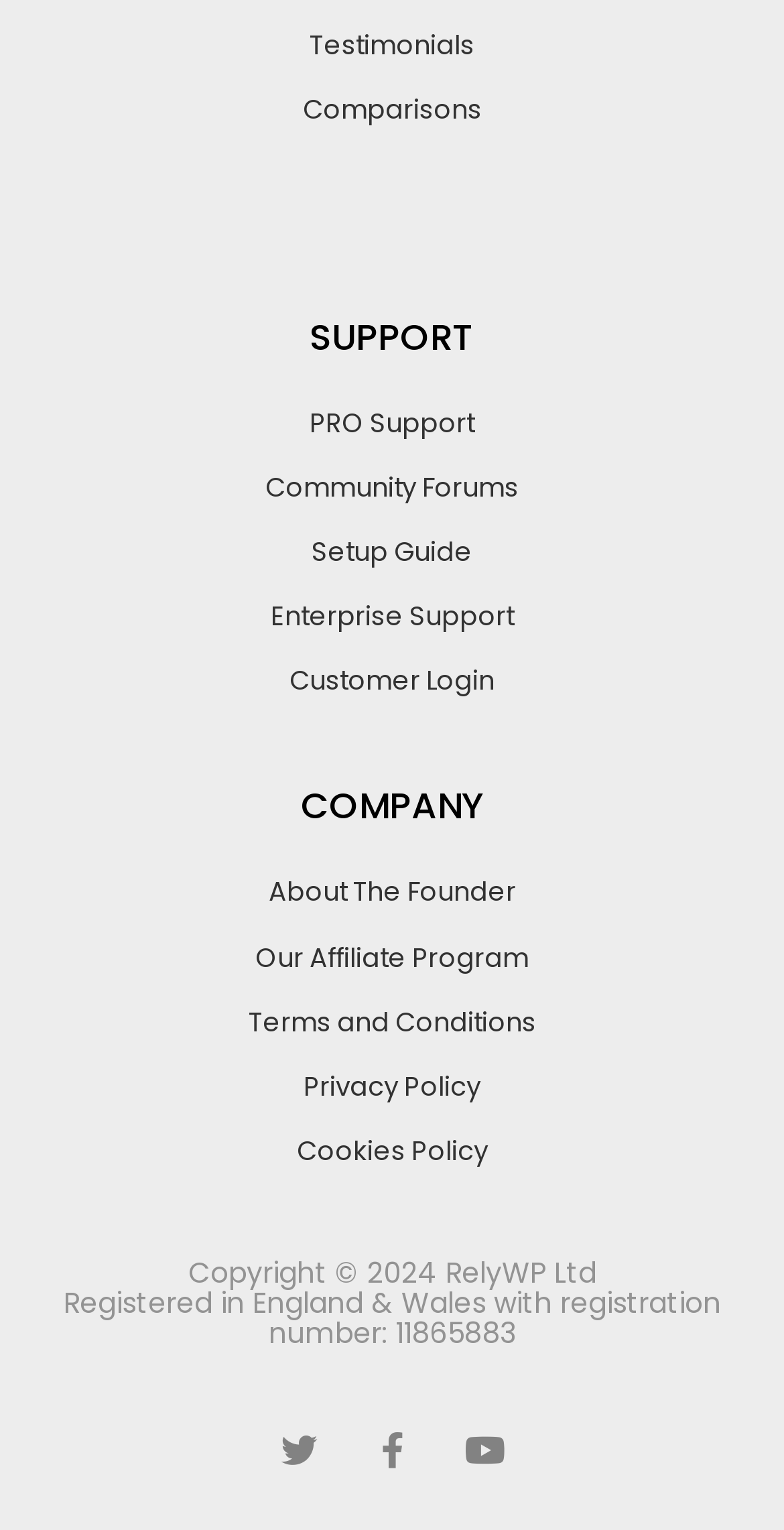Respond to the question below with a single word or phrase:
What is the second link under 'COMPANY'?

Our Affiliate Program